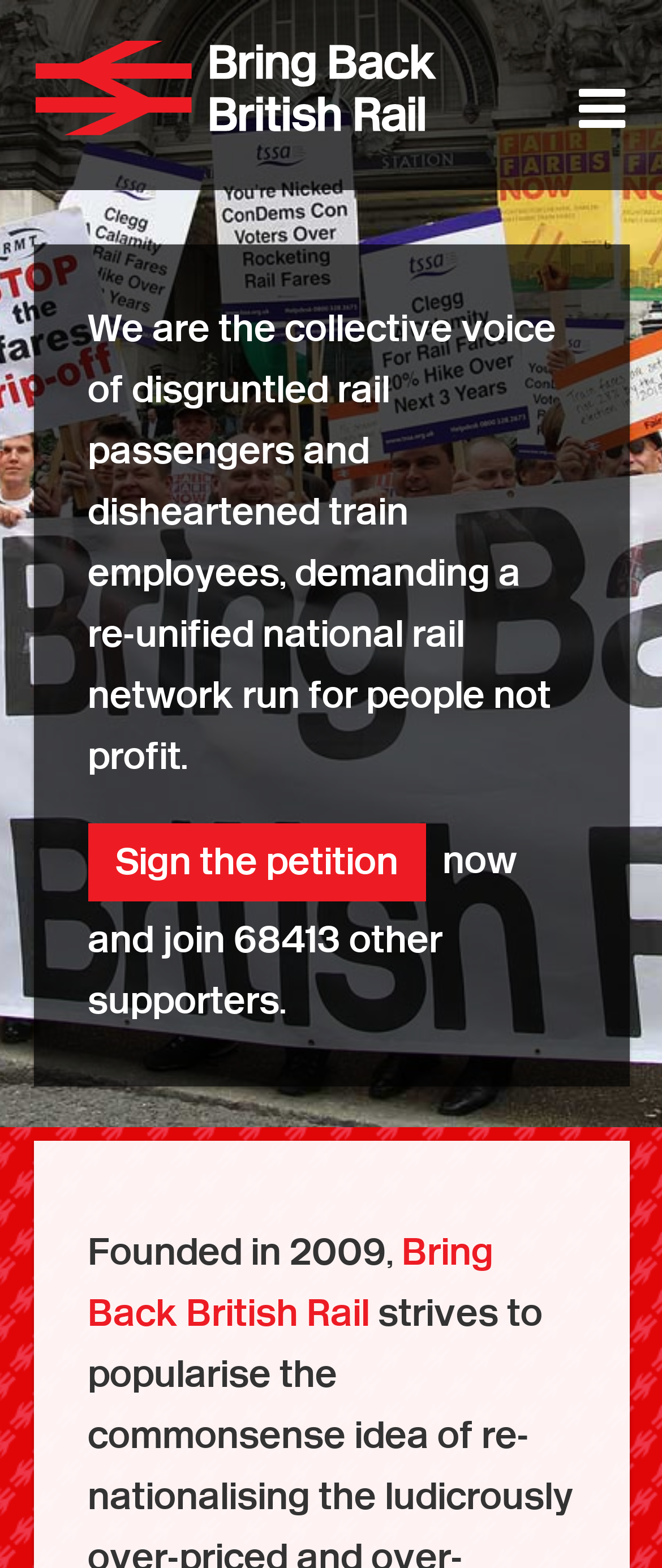How many supporters does Bring Back British Rail have?
Please look at the screenshot and answer using one word or phrase.

68413